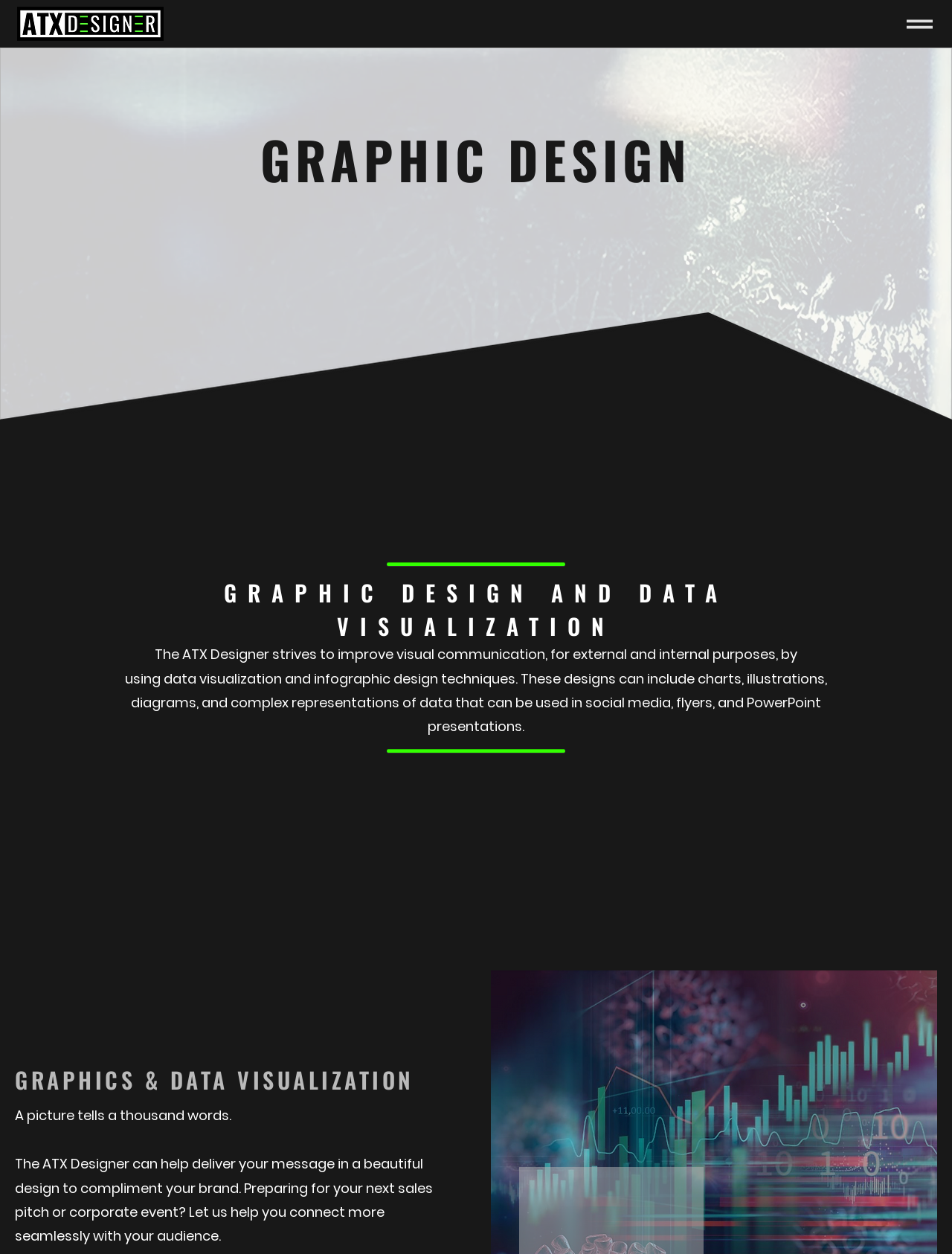Kindly respond to the following question with a single word or a brief phrase: 
What service does ATX Designer provide?

Graphic Design